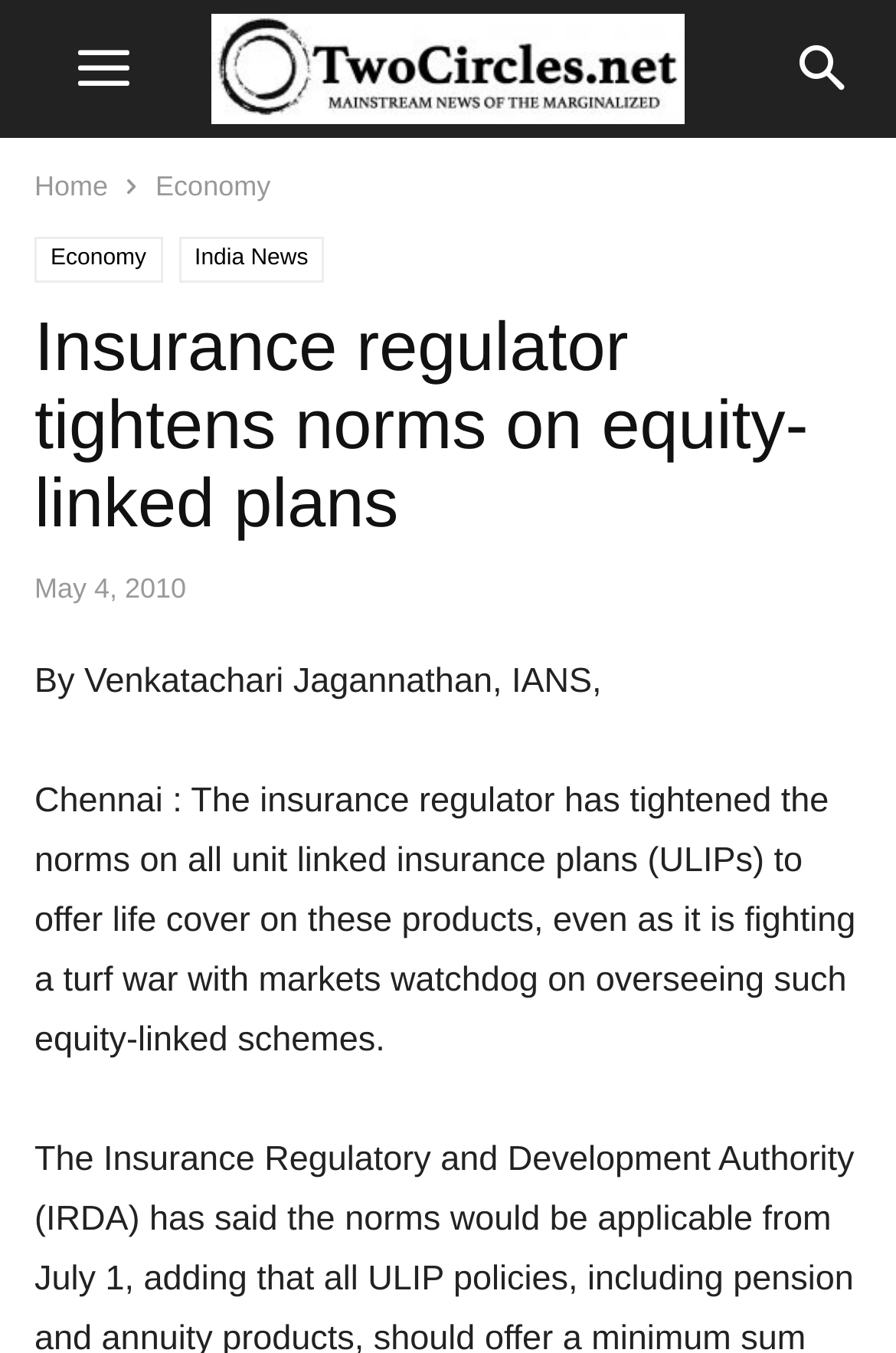Determine the bounding box coordinates in the format (top-left x, top-left y, bottom-right x, bottom-right y). Ensure all values are floating point numbers between 0 and 1. Identify the bounding box of the UI element described by: India News

[0.199, 0.175, 0.362, 0.209]